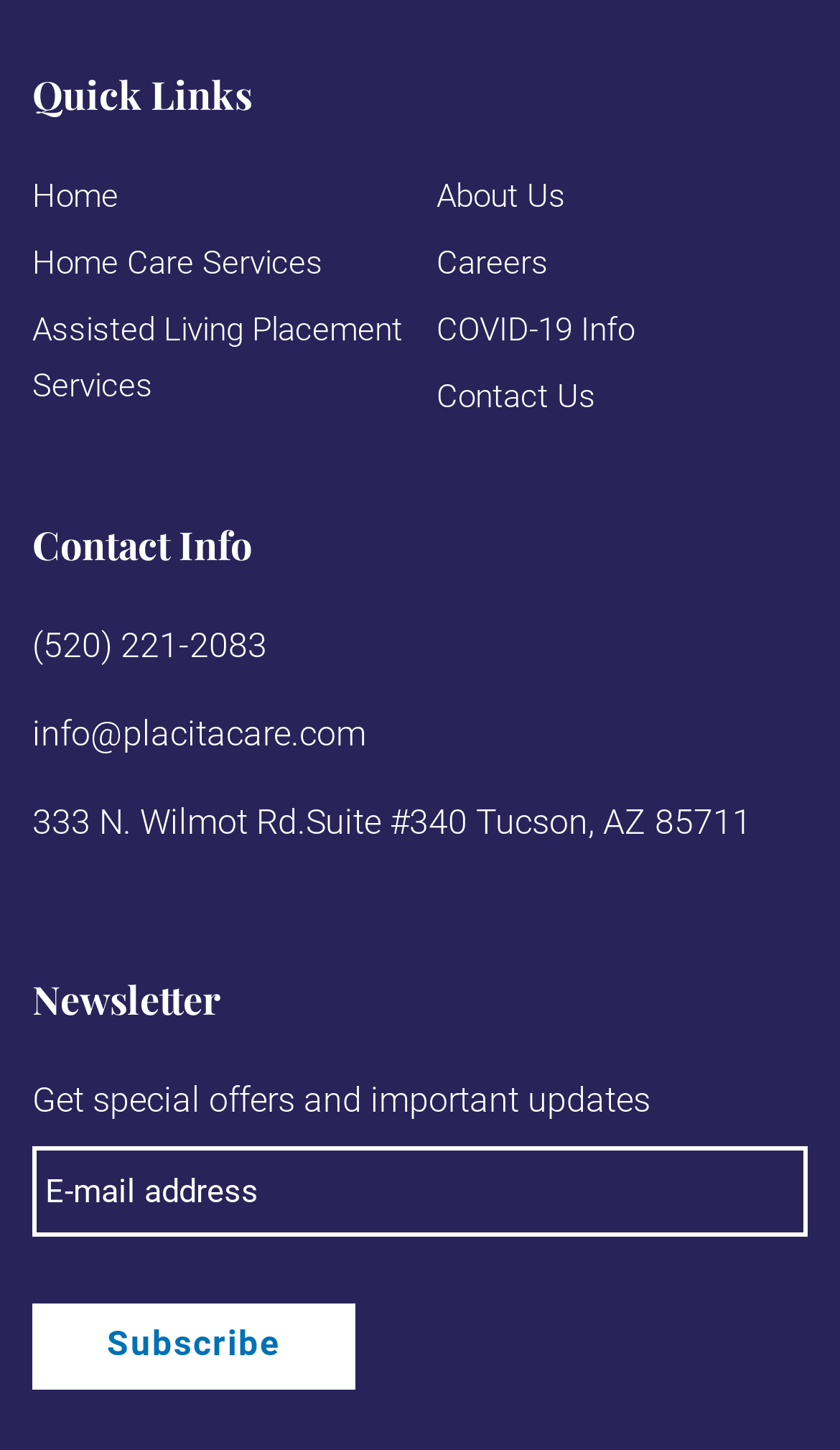Please locate the bounding box coordinates of the region I need to click to follow this instruction: "Enter email address".

[0.038, 0.79, 0.962, 0.853]